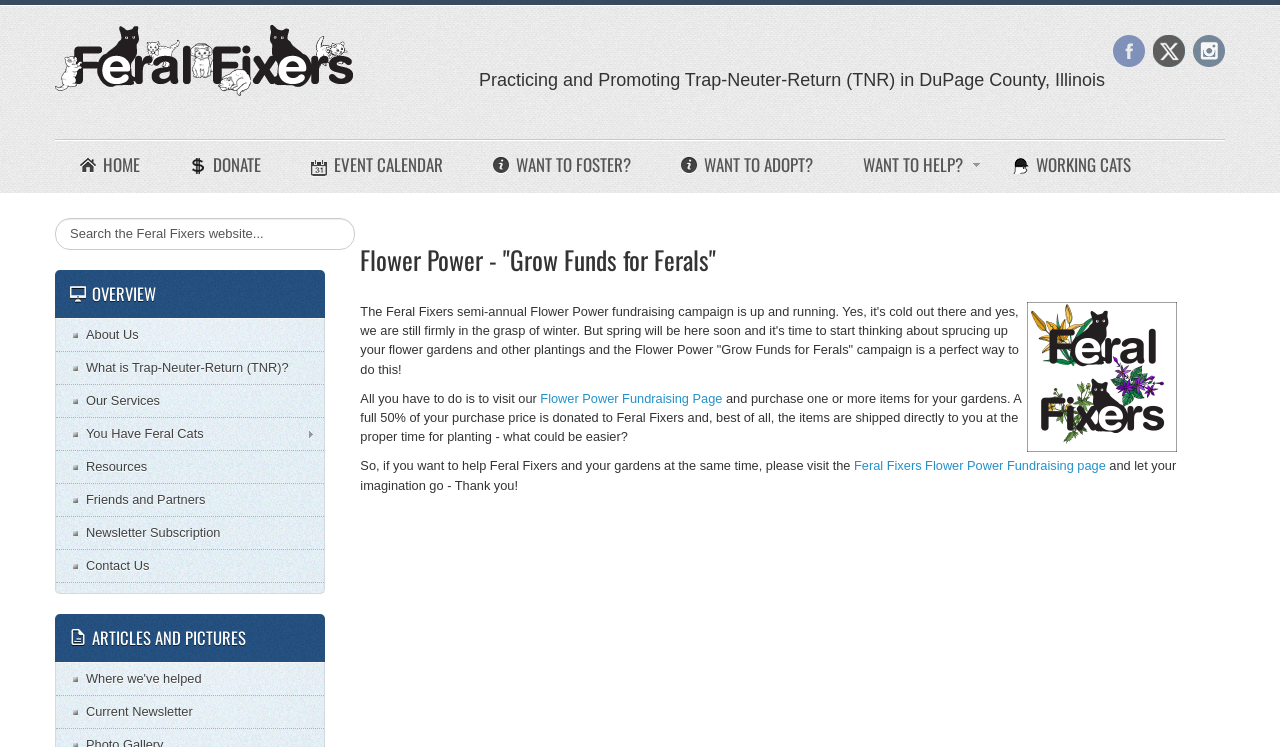Find the bounding box coordinates of the element to click in order to complete the given instruction: "Learn about Trap-Neuter-Return (TNR)."

[0.044, 0.471, 0.253, 0.514]